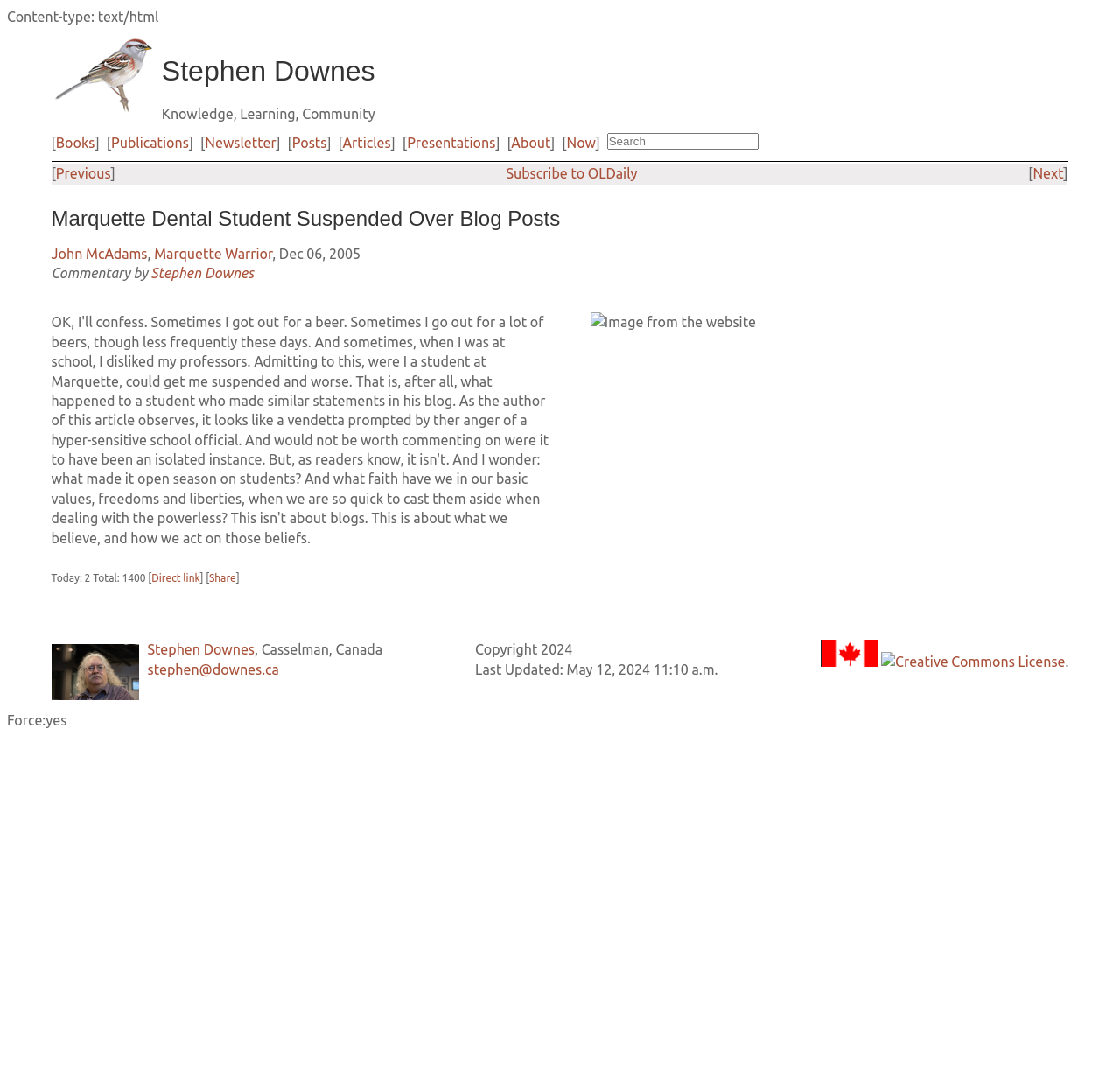Determine the bounding box for the UI element described here: "name="q" placeholder="Search"".

[0.542, 0.124, 0.677, 0.139]